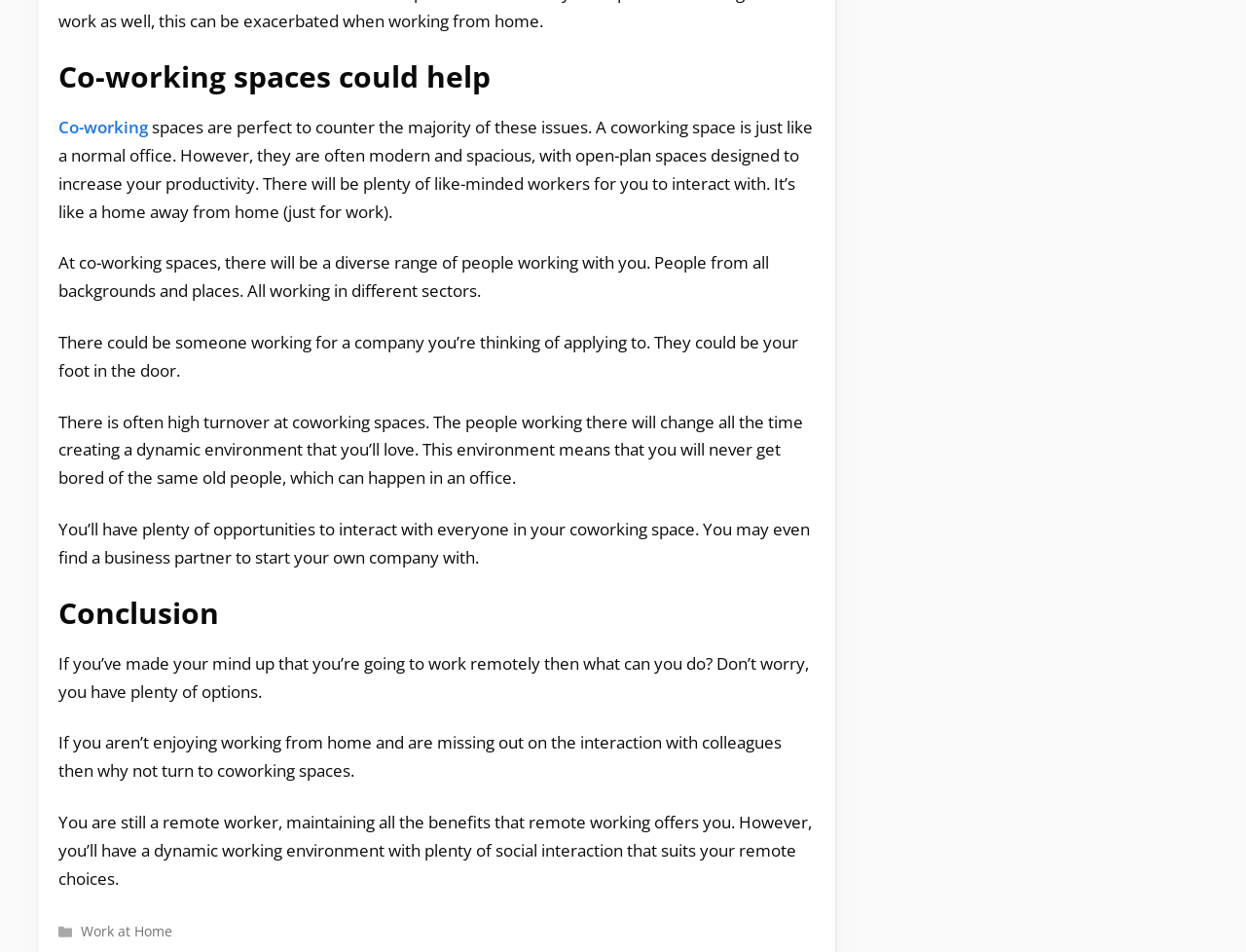Return the bounding box coordinates of the UI element that corresponds to this description: "Co-working". The coordinates must be given as four float numbers in the range of 0 and 1, [left, top, right, bottom].

[0.047, 0.122, 0.119, 0.145]